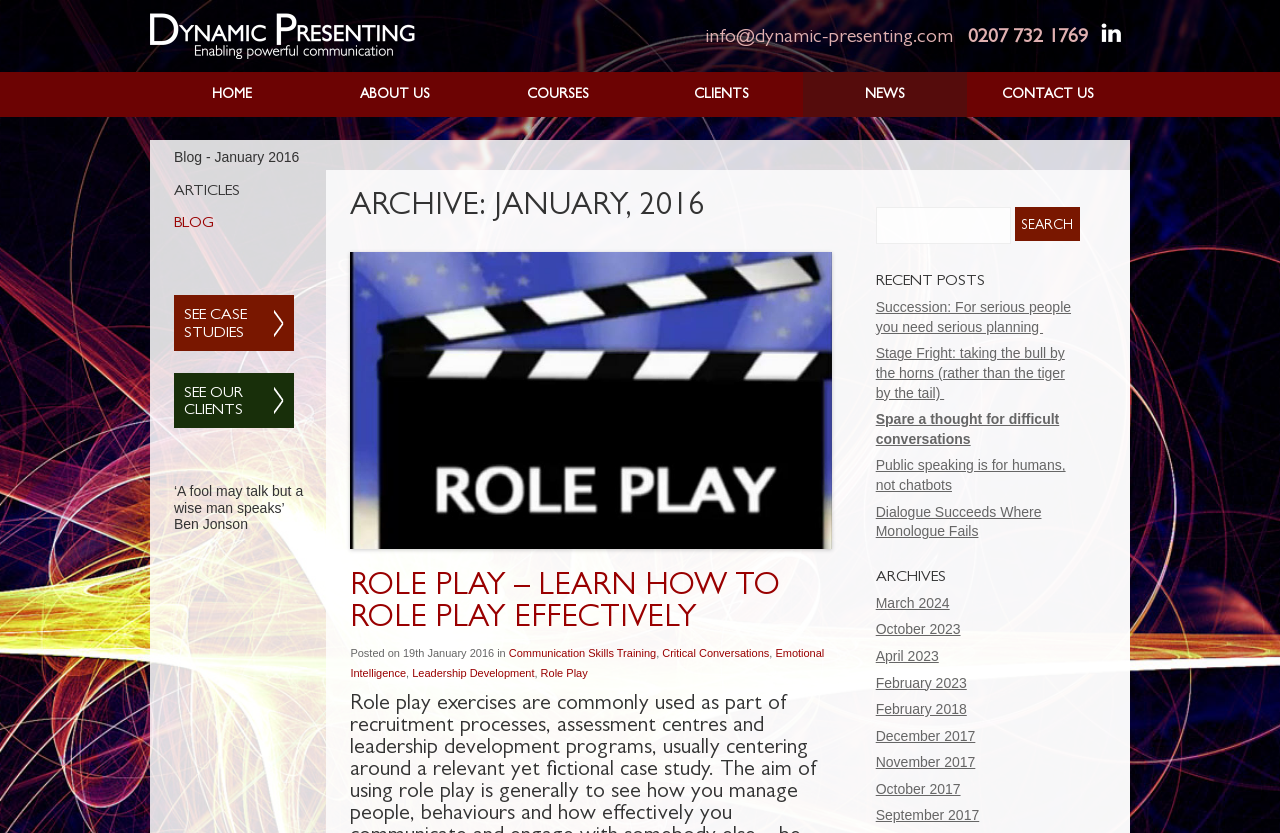Pinpoint the bounding box coordinates of the clickable element to carry out the following instruction: "Click on the 'HOME' link."

[0.117, 0.086, 0.245, 0.14]